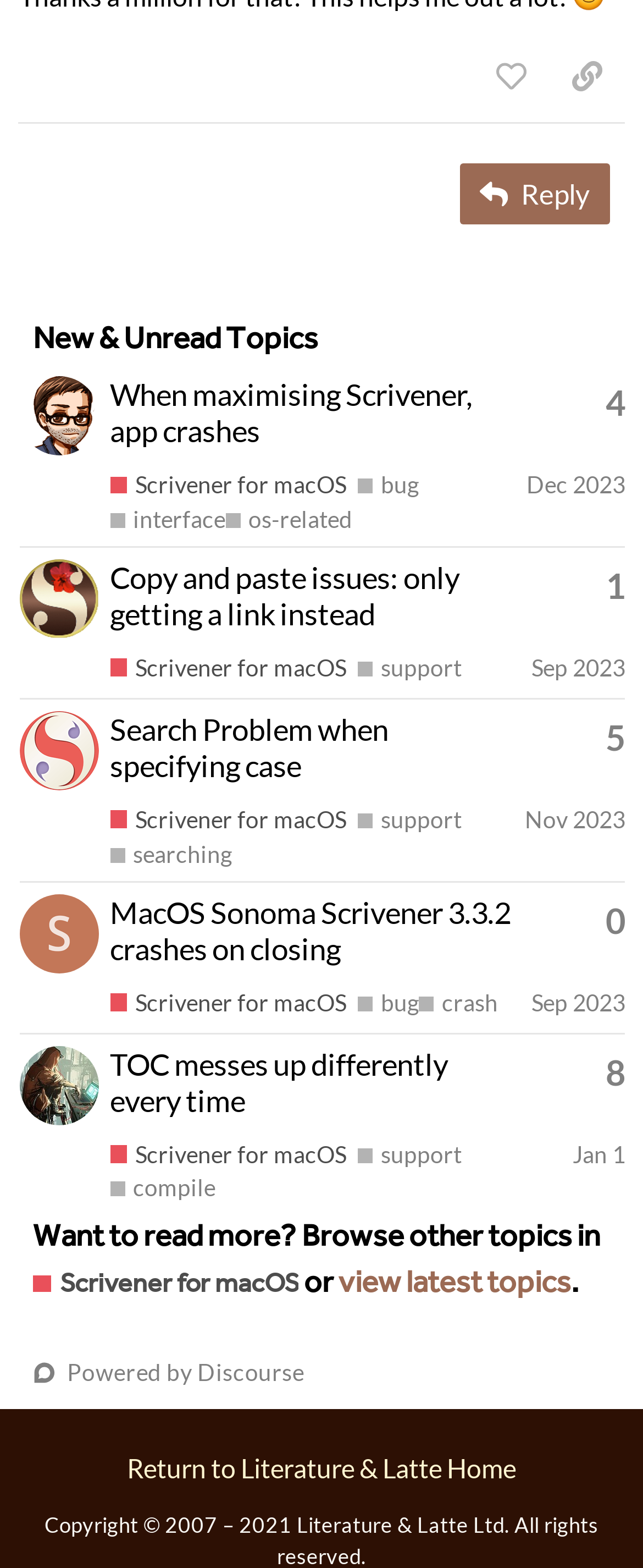Determine the bounding box coordinates for the UI element described. Format the coordinates as (top-left x, top-left y, bottom-right x, bottom-right y) and ensure all values are between 0 and 1. Element description: Scrivener for macOS

[0.171, 0.631, 0.539, 0.649]